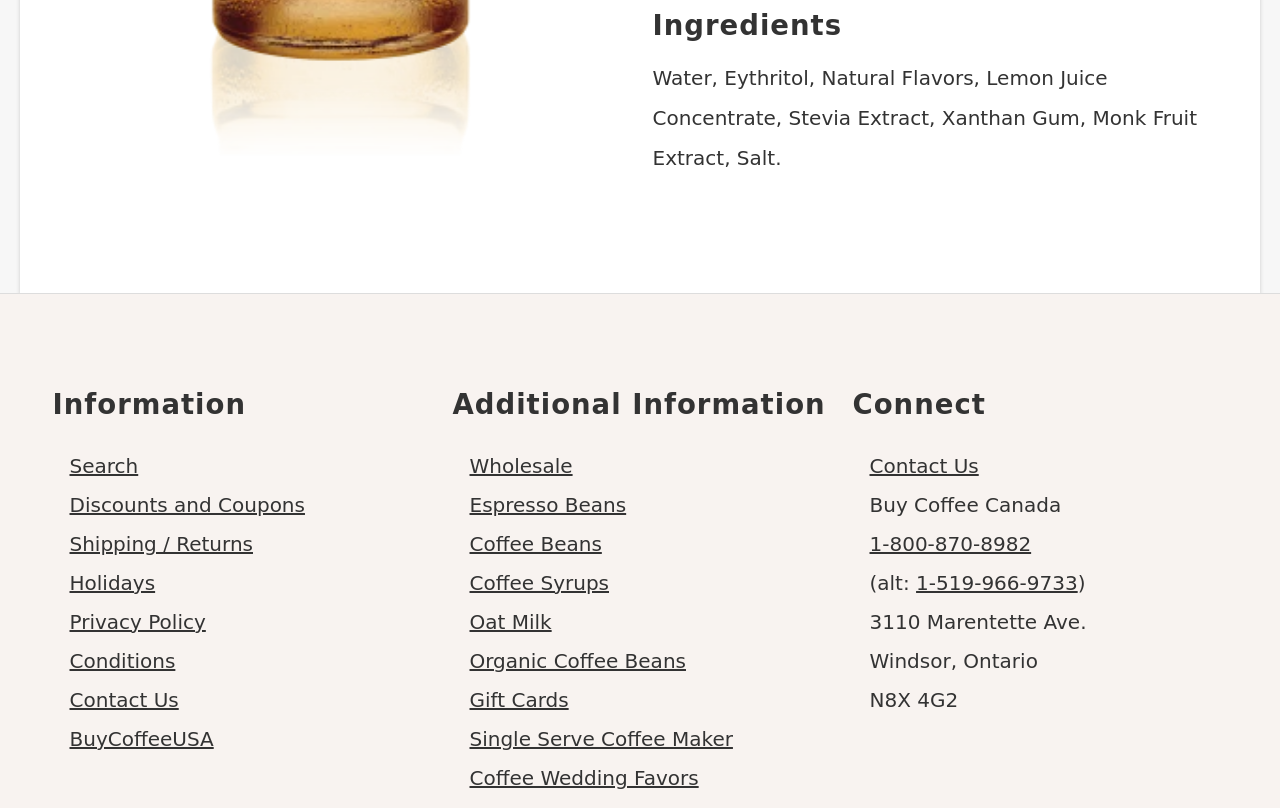Kindly determine the bounding box coordinates of the area that needs to be clicked to fulfill this instruction: "Check 'Shipping / Returns' policy".

[0.054, 0.658, 0.198, 0.688]